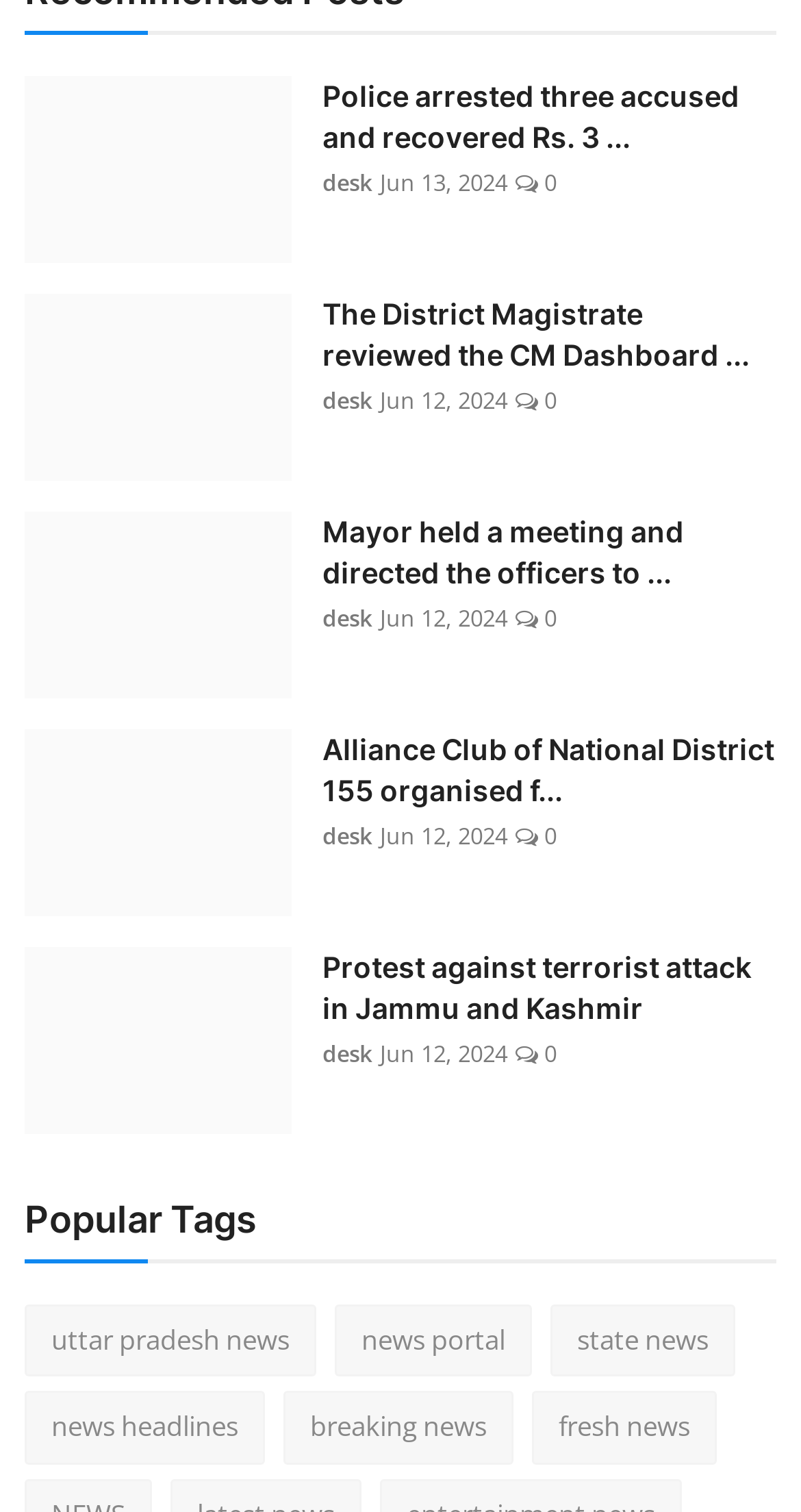Provide your answer in a single word or phrase: 
What is the category of the news about the District Magistrate reviewing the CM Dashboard flagship programs?

desk